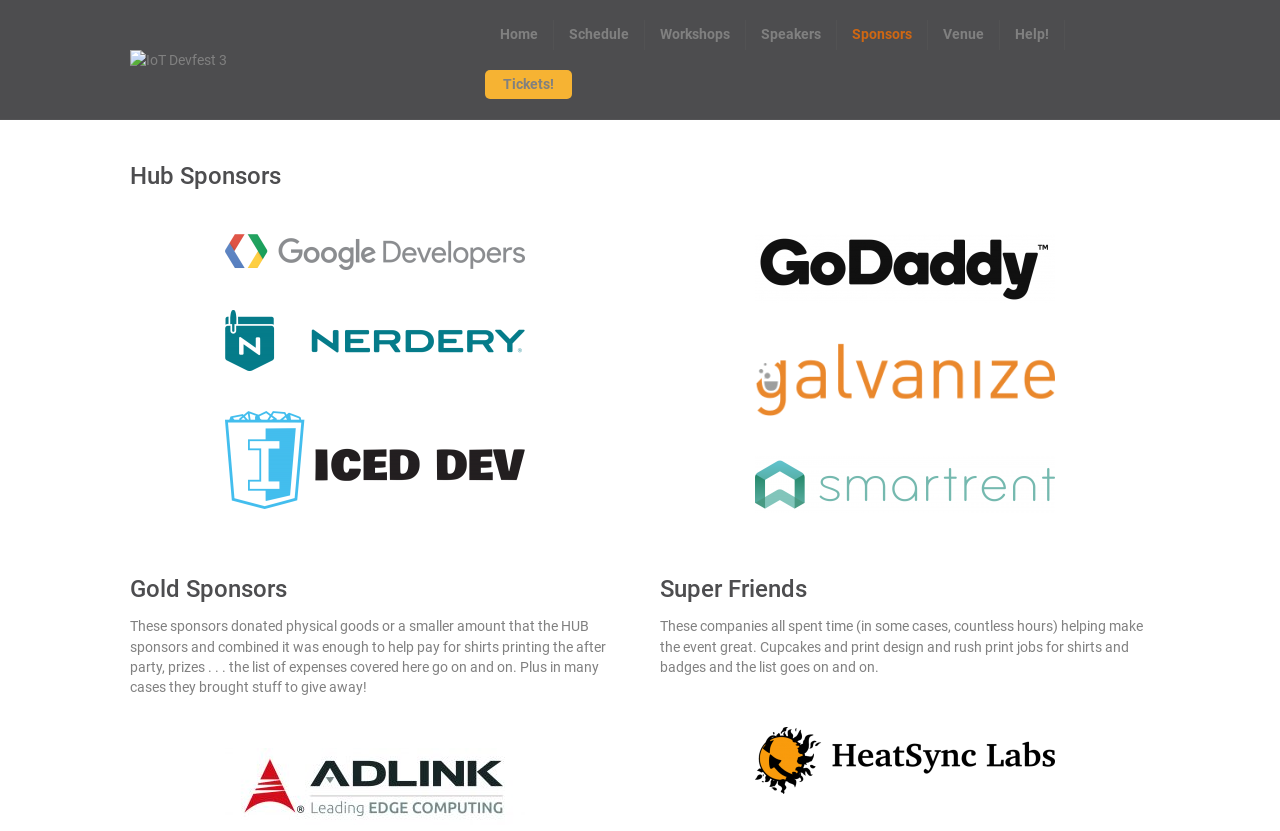How many gold sponsors are listed? Examine the screenshot and reply using just one word or a brief phrase.

1